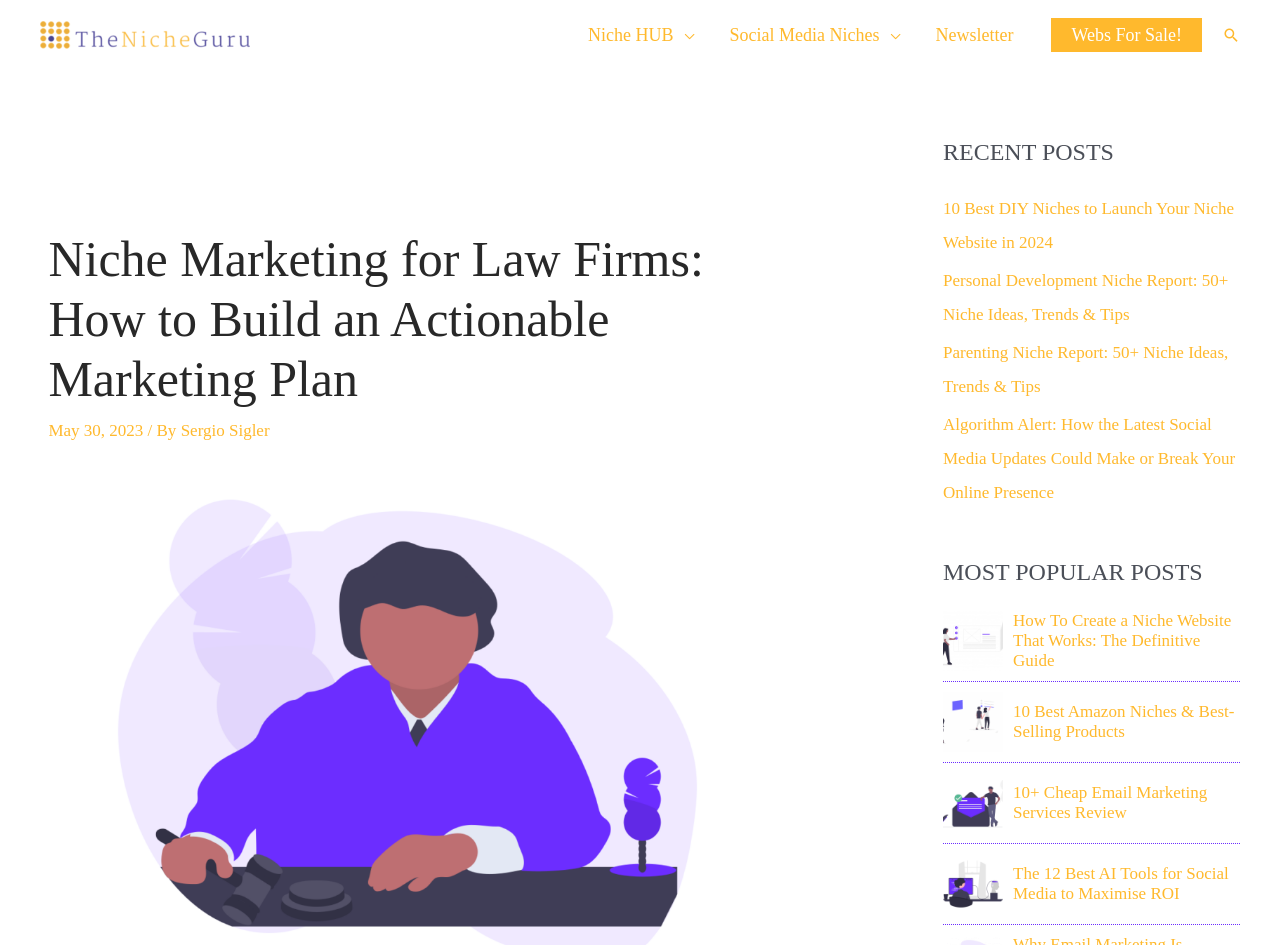Please answer the following query using a single word or phrase: 
What is the logo of the website?

The Niche Guru